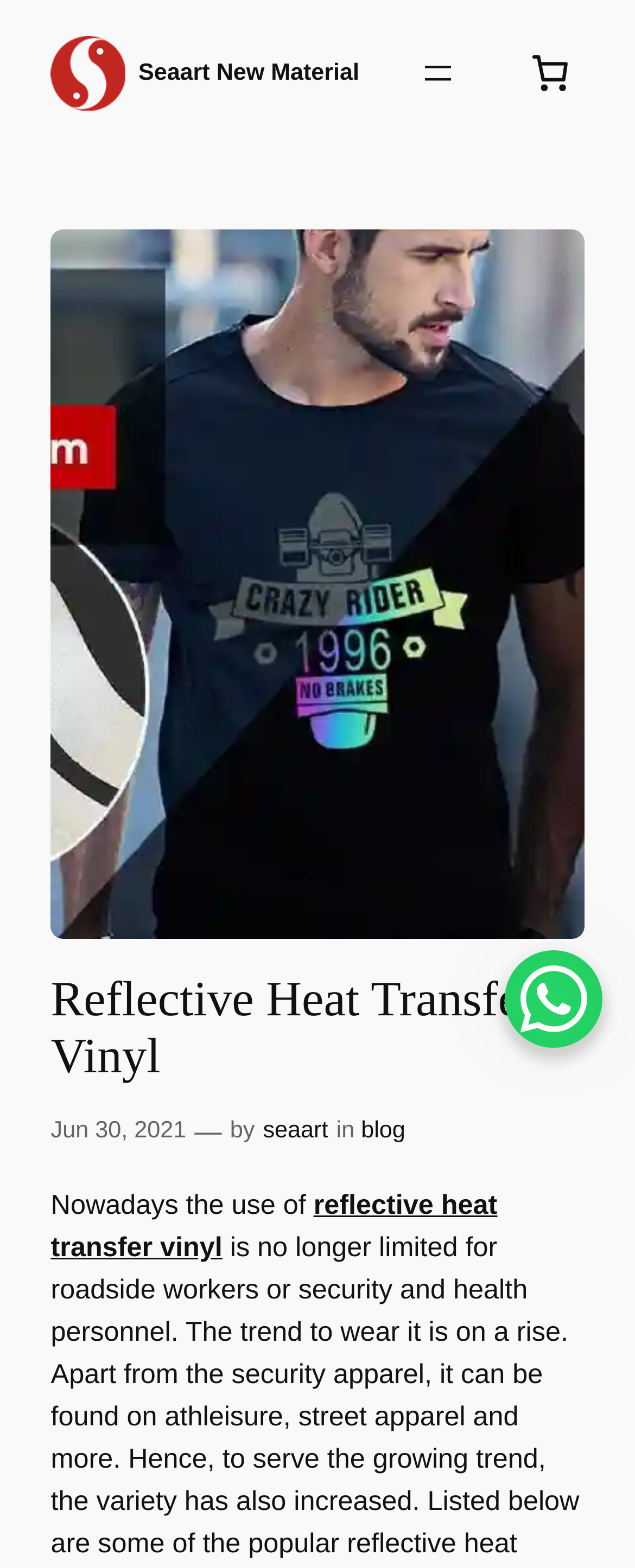What is the category of the blog post?
Carefully analyze the image and provide a thorough answer to the question.

The category of the blog post can be found in the middle of the webpage, where it says 'in blog' next to the author's name.